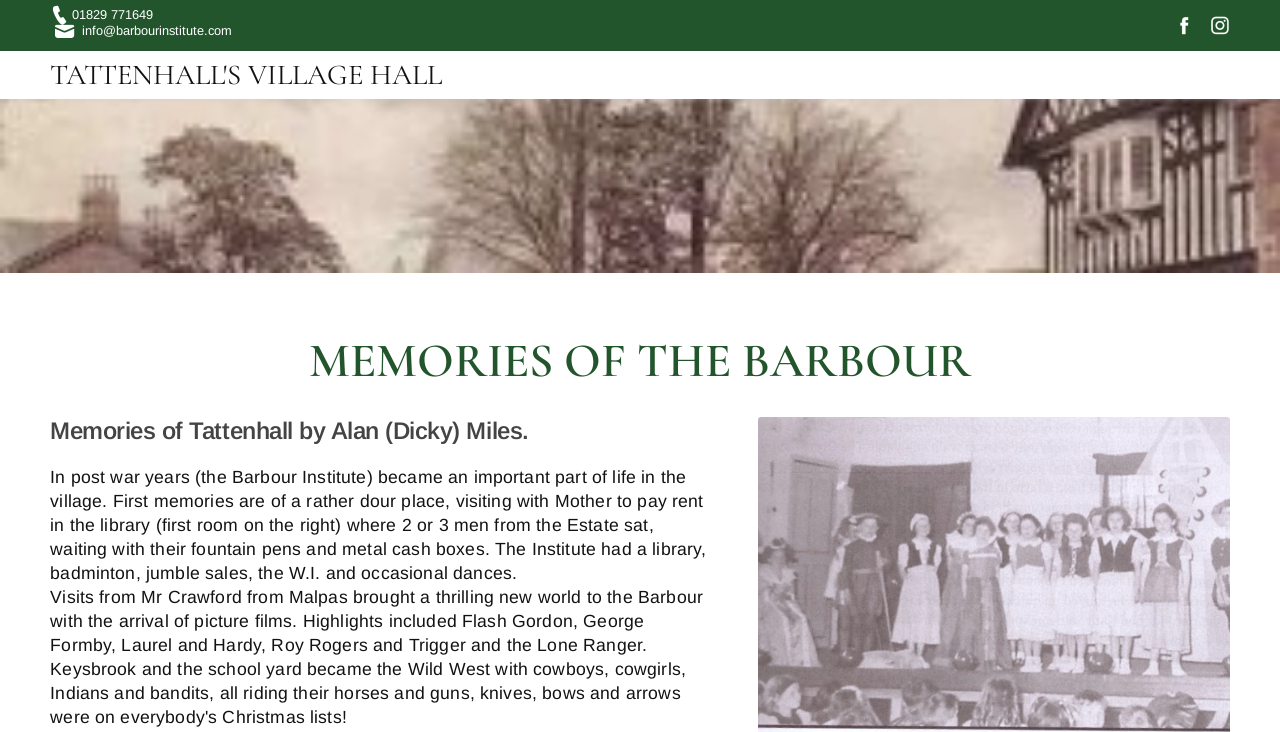What is the name of the village hall mentioned on the webpage?
We need a detailed and exhaustive answer to the question. Please elaborate.

I found the name of the village hall by looking at the link element with the text 'TATTENHALL'S VILLAGE HALL' which is likely to be the name of the village hall mentioned on the webpage.